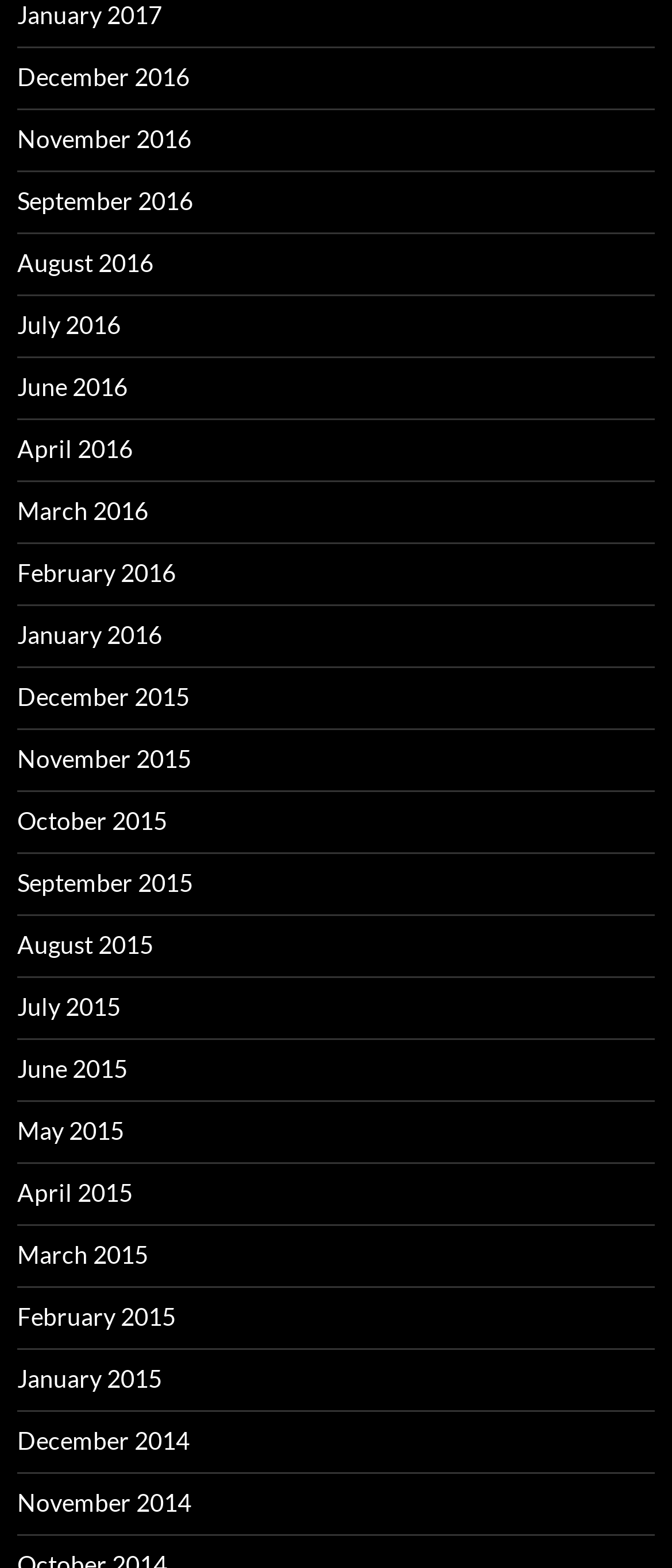Provide the bounding box coordinates of the HTML element described by the text: "July 2016". The coordinates should be in the format [left, top, right, bottom] with values between 0 and 1.

[0.026, 0.198, 0.179, 0.216]